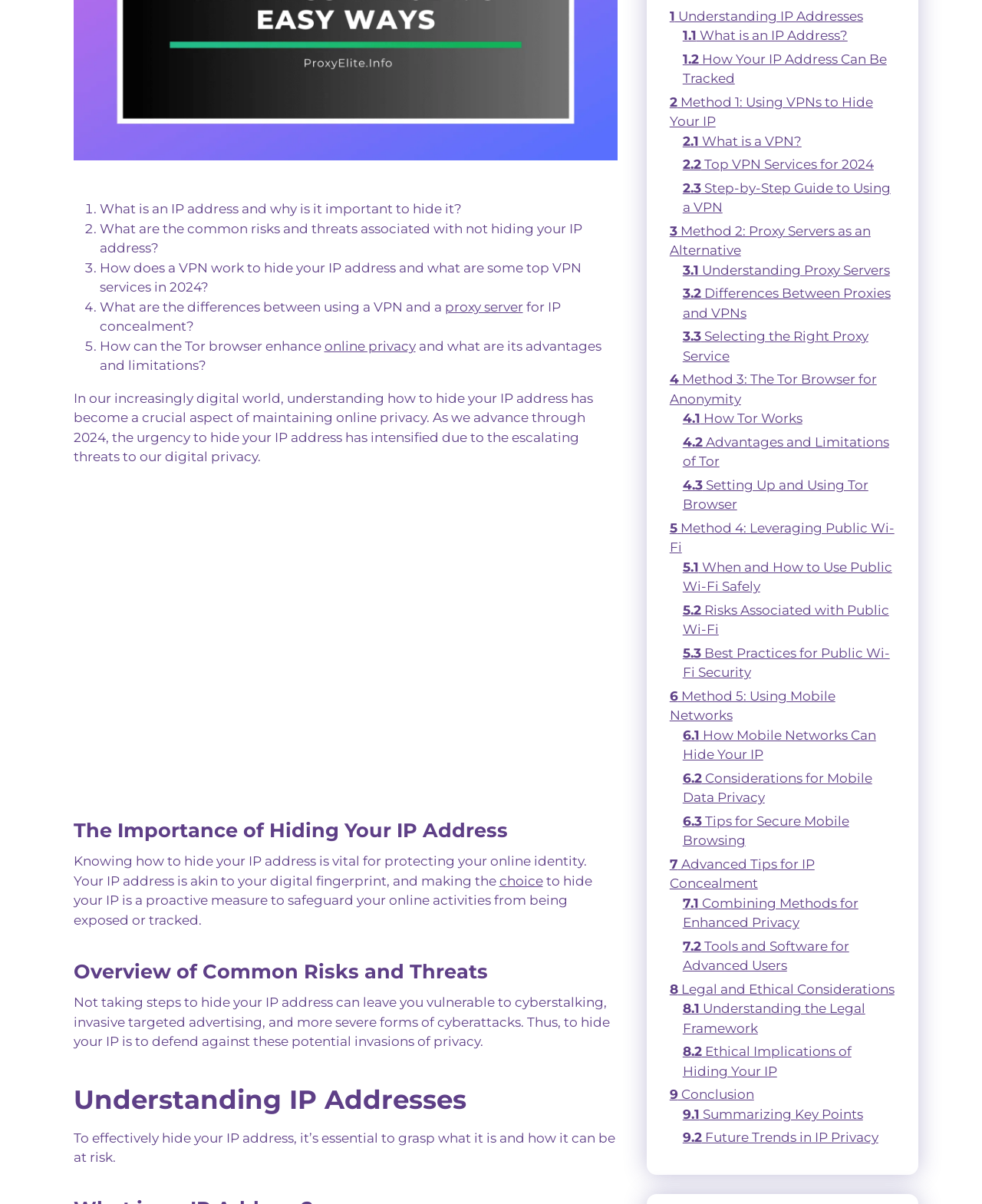How many methods are described on the webpage to hide your IP address?
Identify the answer in the screenshot and reply with a single word or phrase.

5 methods